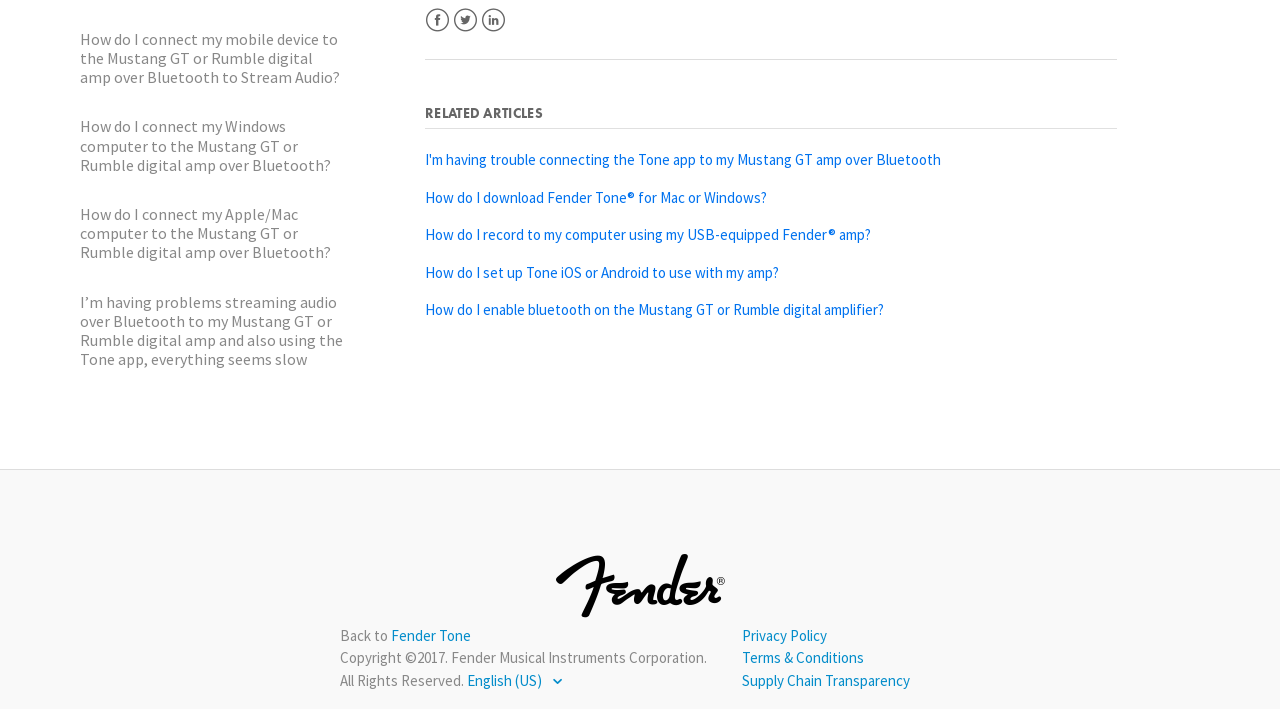Find the UI element described as: "Supply Chain Transparency" and predict its bounding box coordinates. Ensure the coordinates are four float numbers between 0 and 1, [left, top, right, bottom].

[0.58, 0.946, 0.711, 0.973]